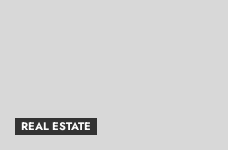Respond to the question below with a single word or phrase:
What is the focus of the renovation advice?

Budget-conscious